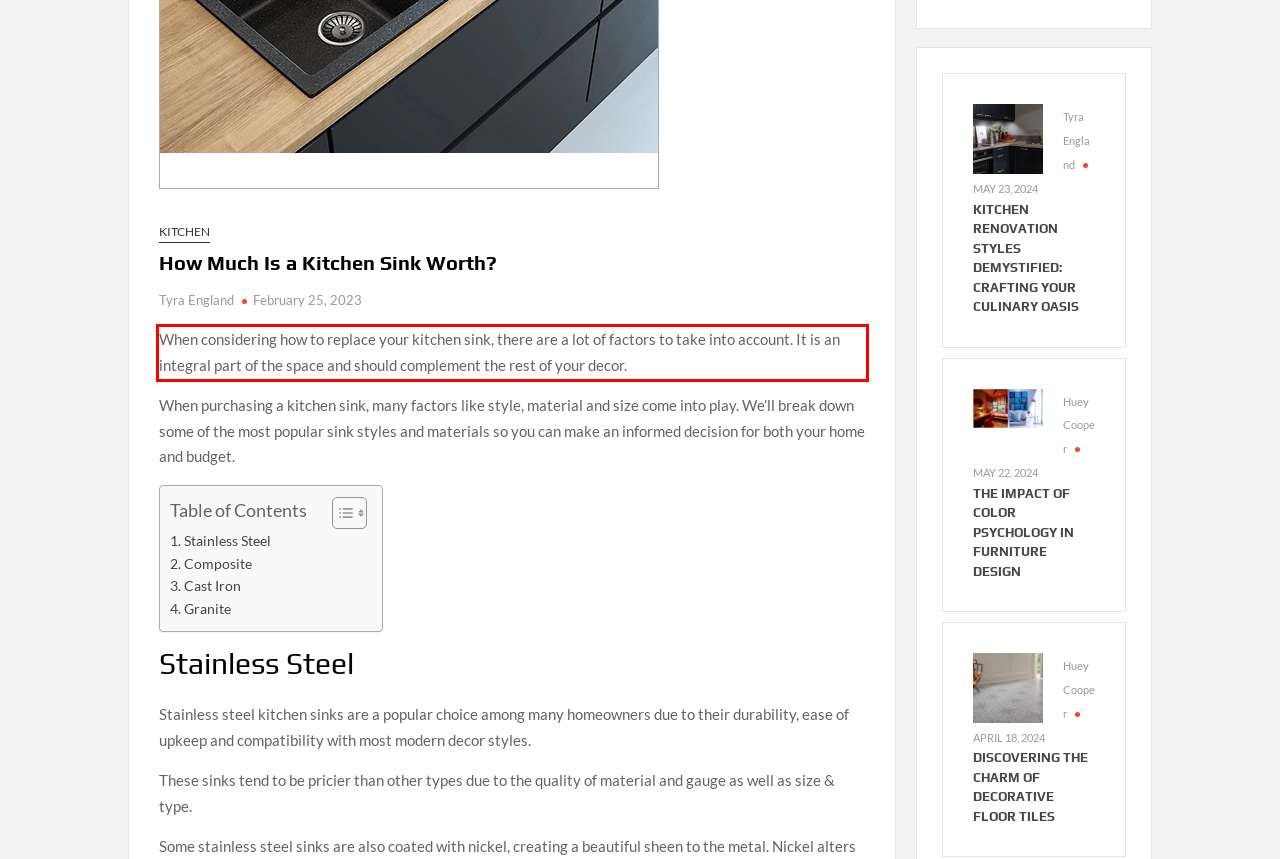Perform OCR on the text inside the red-bordered box in the provided screenshot and output the content.

When considering how to replace your kitchen sink, there are a lot of factors to take into account. It is an integral part of the space and should complement the rest of your decor.